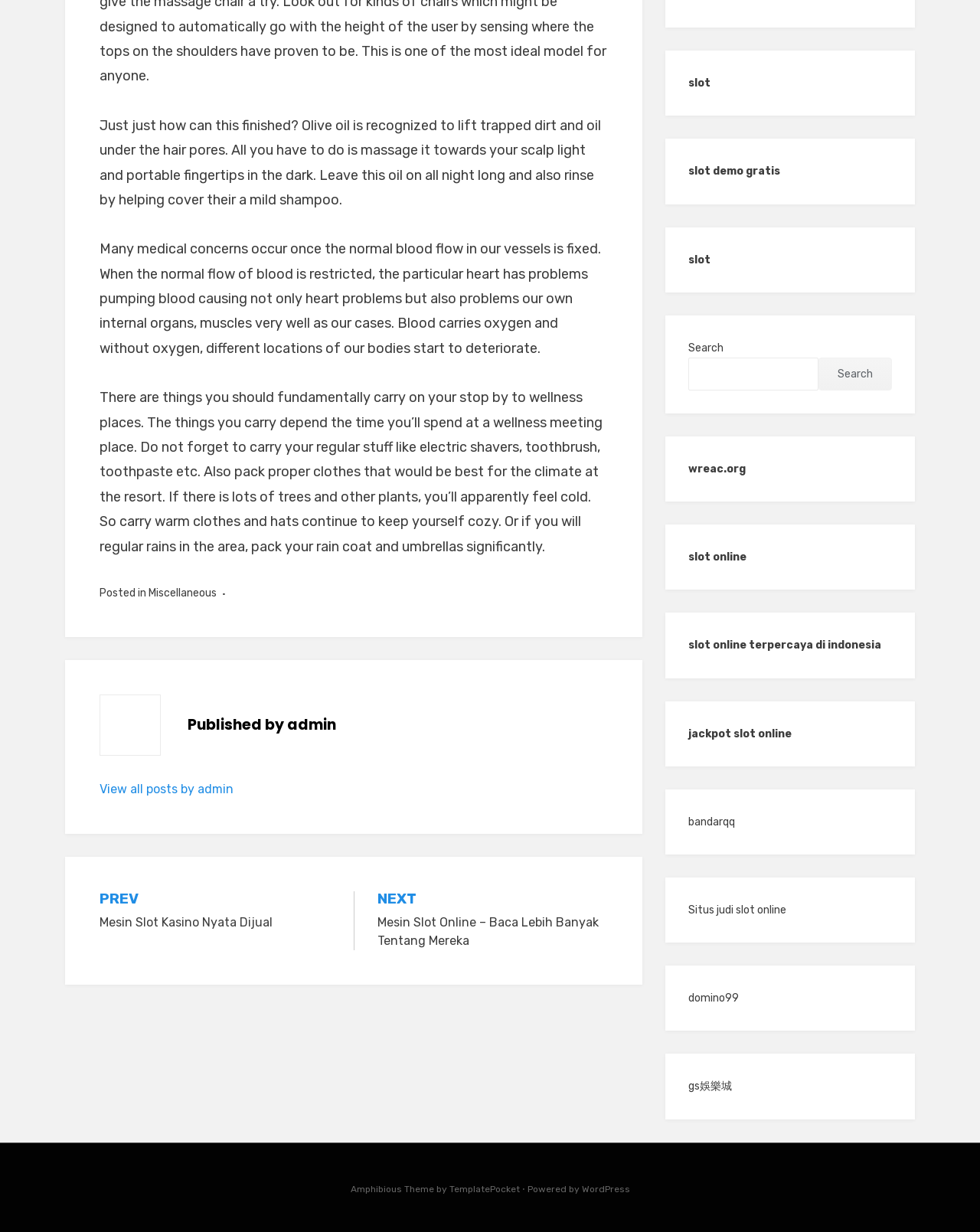Provide the bounding box coordinates of the section that needs to be clicked to accomplish the following instruction: "Search for something."

[0.702, 0.29, 0.835, 0.317]